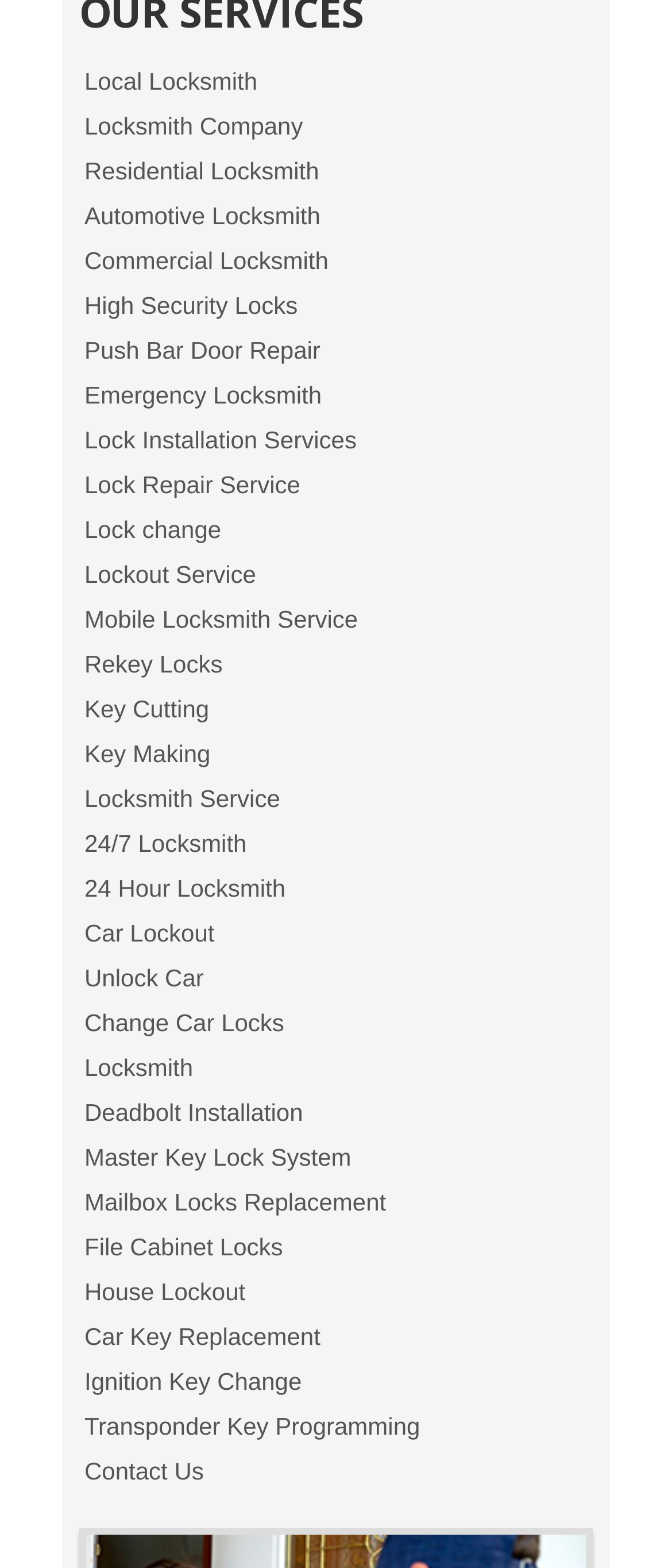Can you specify the bounding box coordinates for the region that should be clicked to fulfill this instruction: "Get Emergency Locksmith".

[0.118, 0.238, 0.882, 0.266]